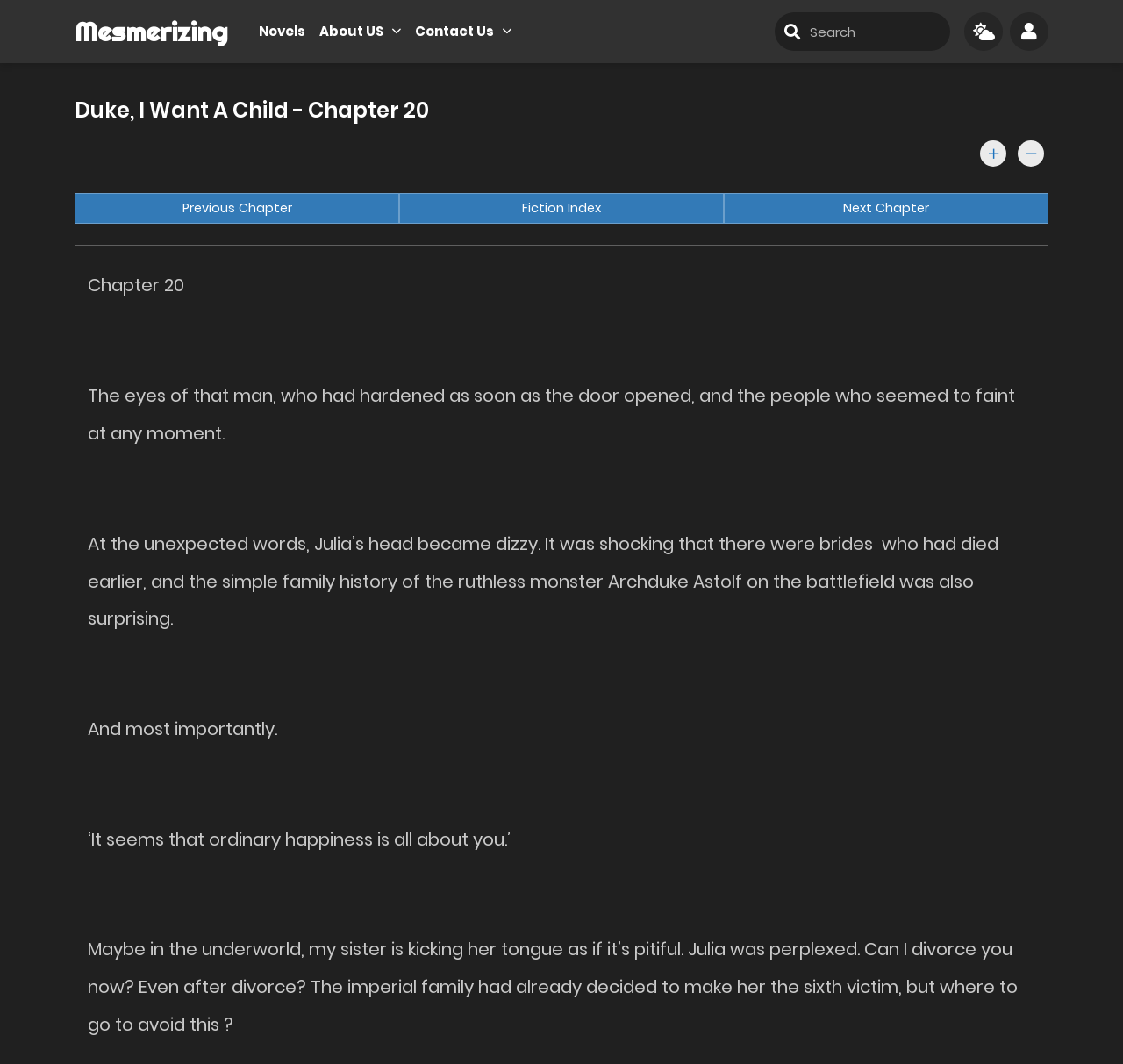Identify the bounding box of the HTML element described here: "Novels". Provide the coordinates as four float numbers between 0 and 1: [left, top, right, bottom].

[0.23, 0.02, 0.272, 0.039]